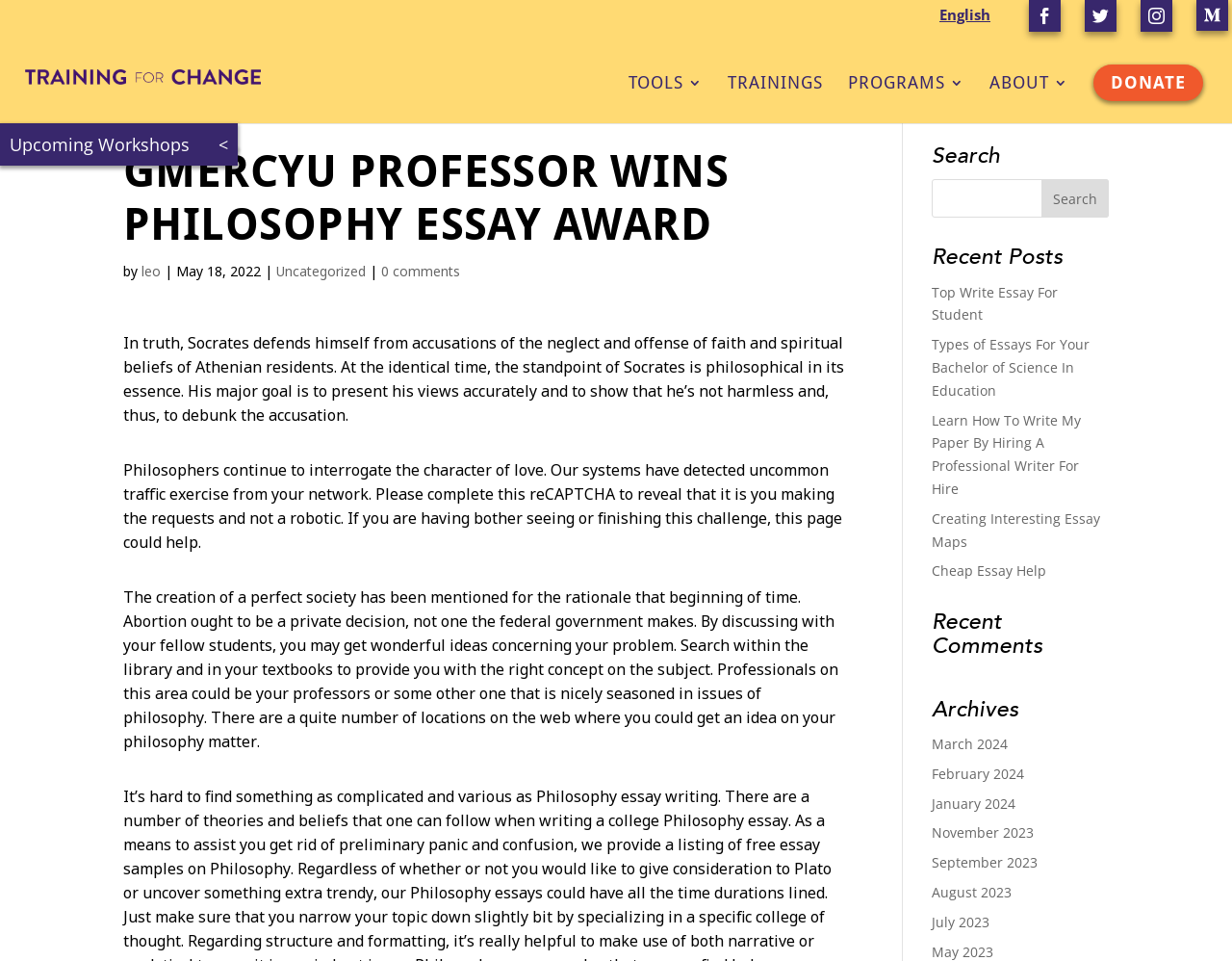Identify the bounding box for the described UI element: "name="s" placeholder="Search …" title="Search for:"".

[0.053, 0.032, 0.953, 0.034]